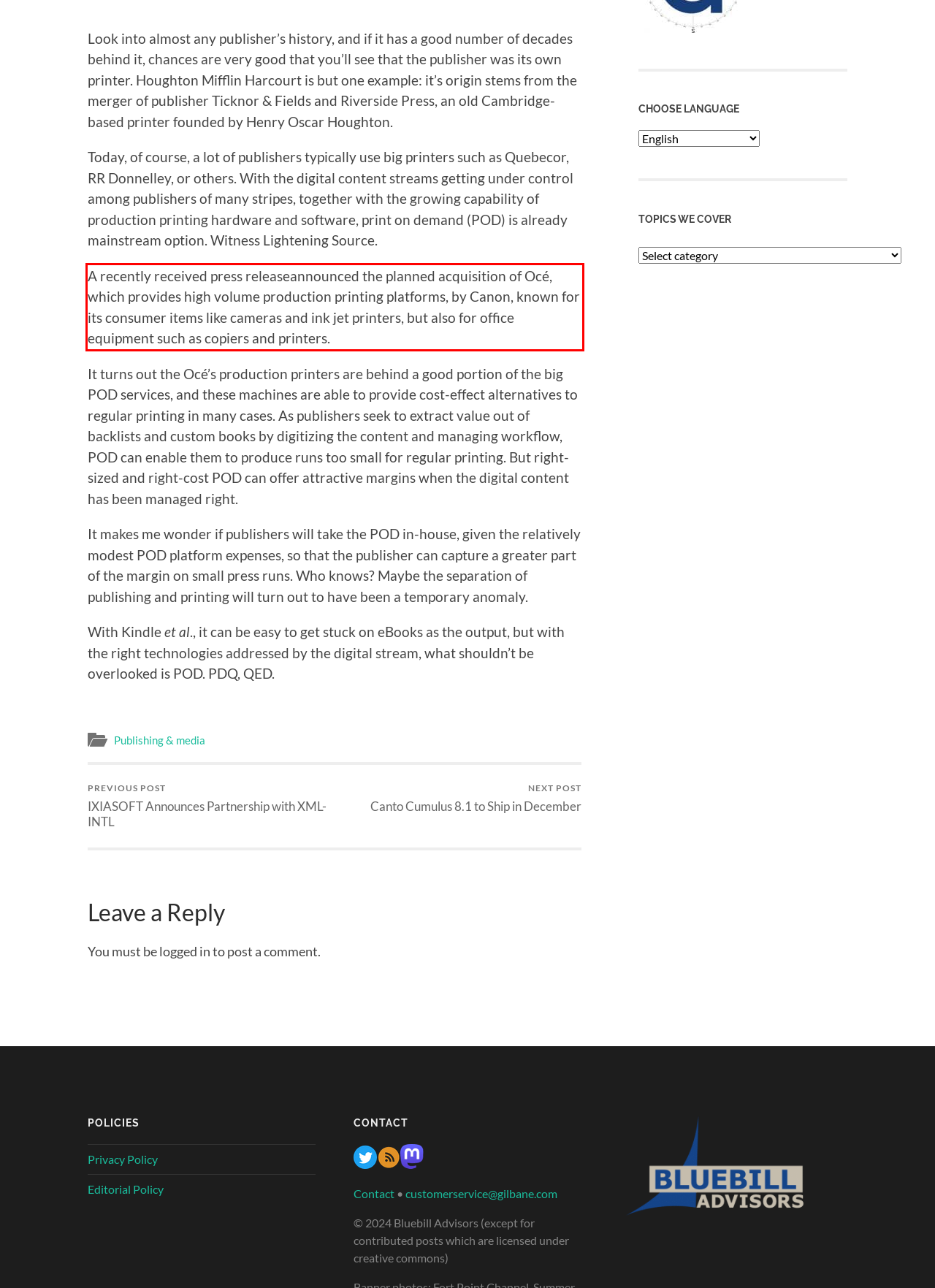You are provided with a screenshot of a webpage featuring a red rectangle bounding box. Extract the text content within this red bounding box using OCR.

A recently received press releaseannounced the planned acquisition of Océ, which provides high volume production printing platforms, by Canon, known for its consumer items like cameras and ink jet printers, but also for office equipment such as copiers and printers.